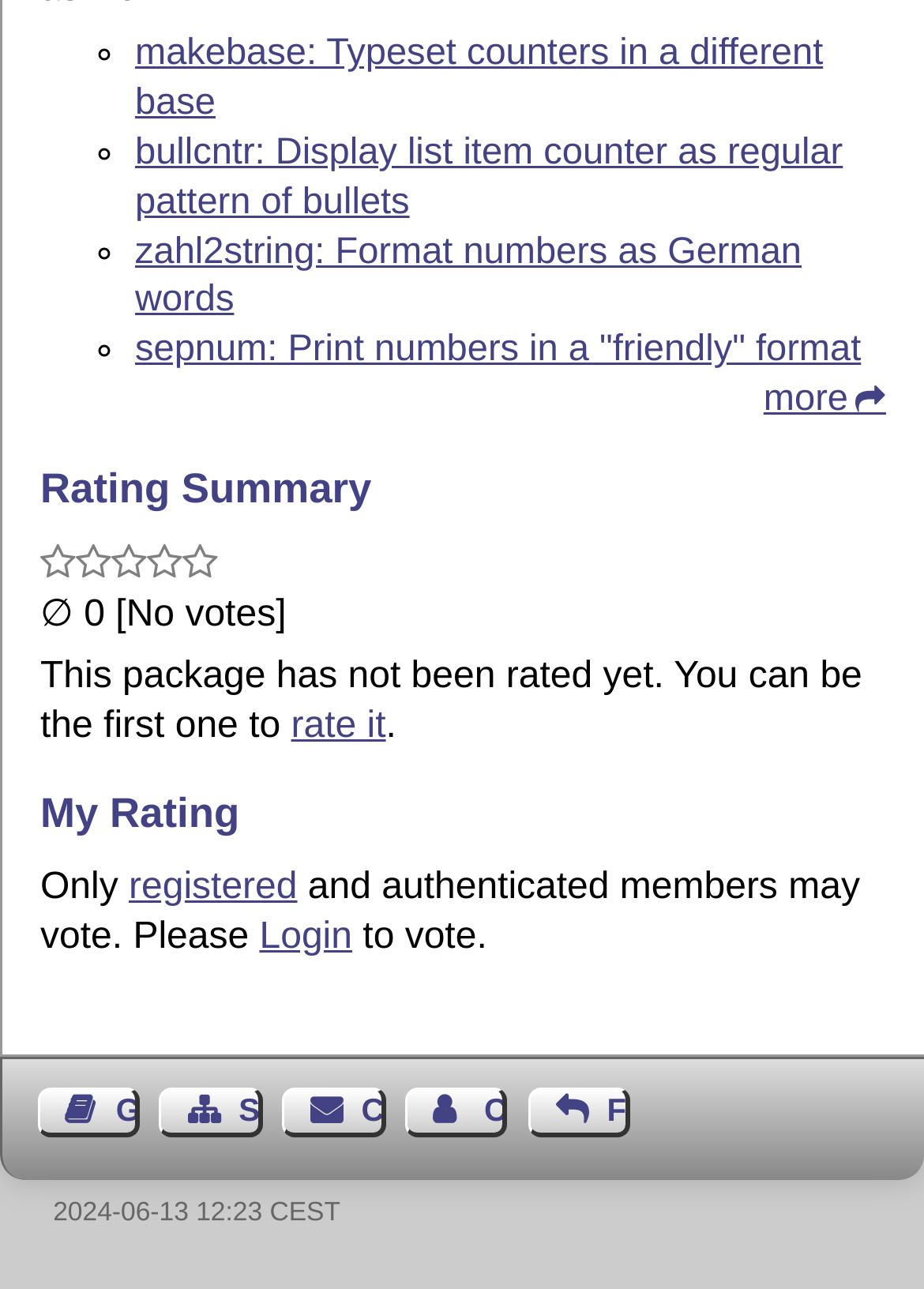Find the bounding box coordinates for the UI element that matches this description: "aria-label="Mute (m)"".

None